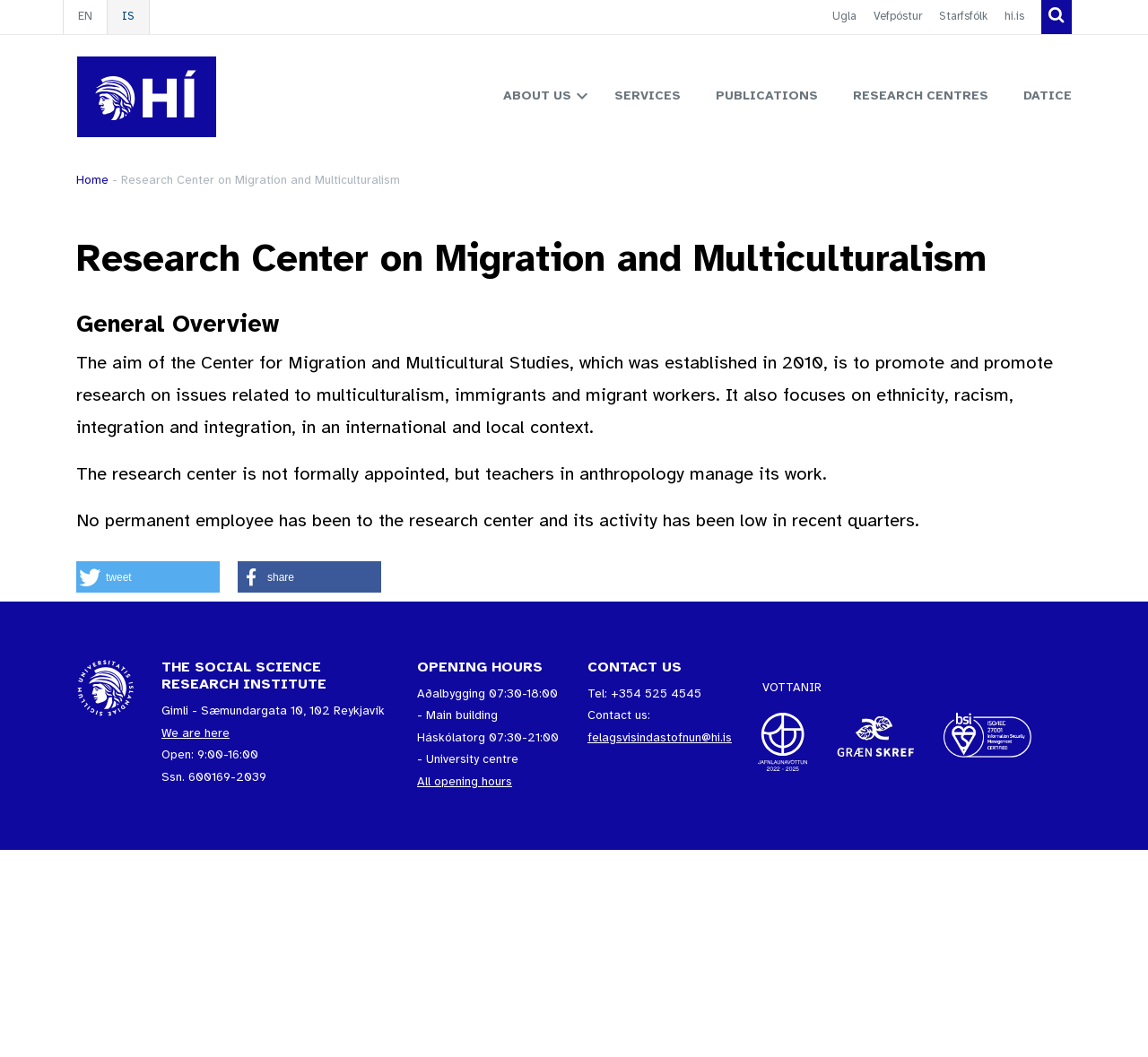What is the research center's focus?
Offer a detailed and exhaustive answer to the question.

The research center's focus can be determined by reading the static text on the webpage, which states that the aim of the center is to promote and conduct research on issues related to multiculturalism, immigrants, and migrant workers.